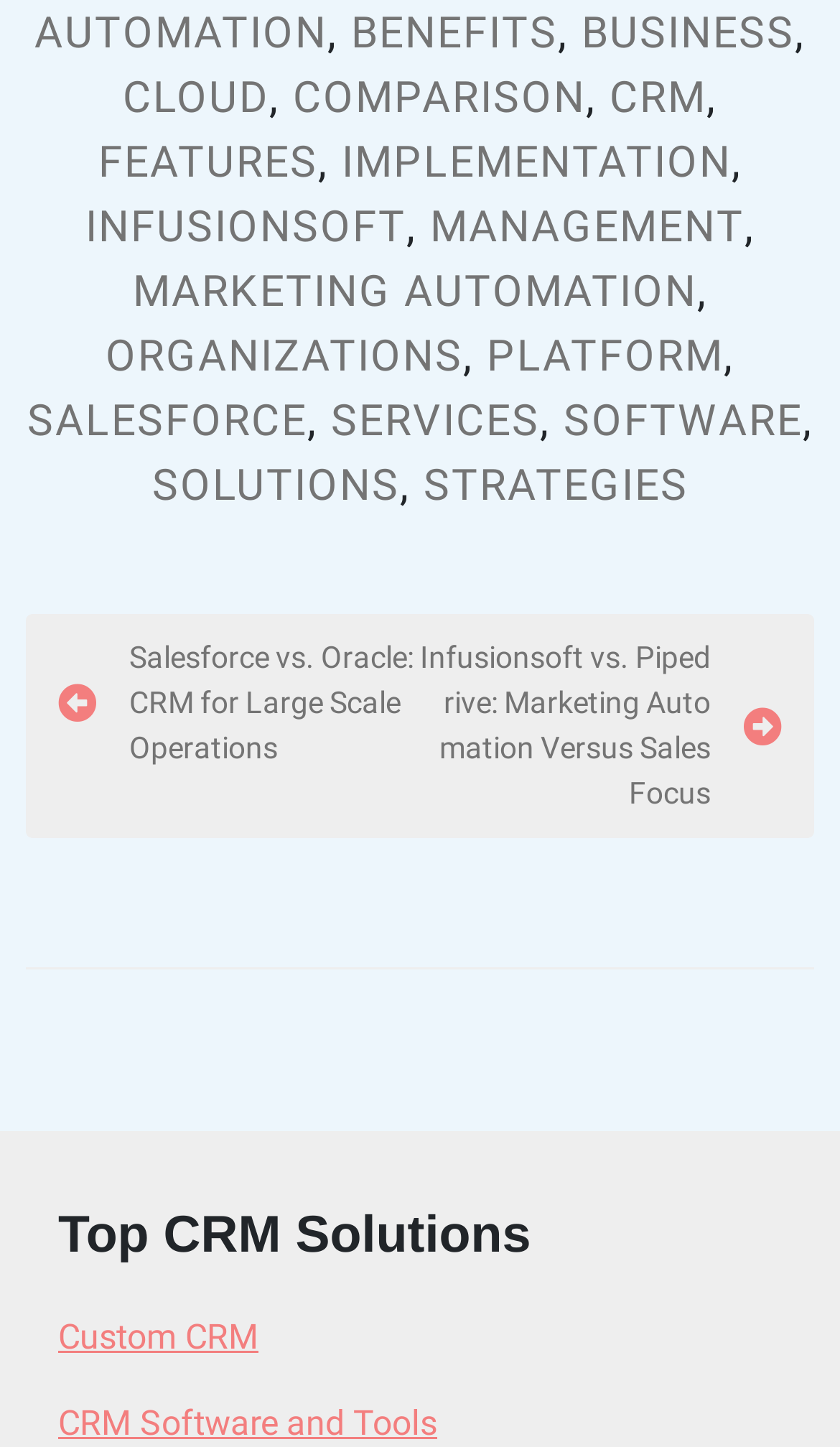Identify the bounding box for the UI element described as: "CRM Software and Tools". Ensure the coordinates are four float numbers between 0 and 1, formatted as [left, top, right, bottom].

[0.069, 0.969, 0.521, 0.997]